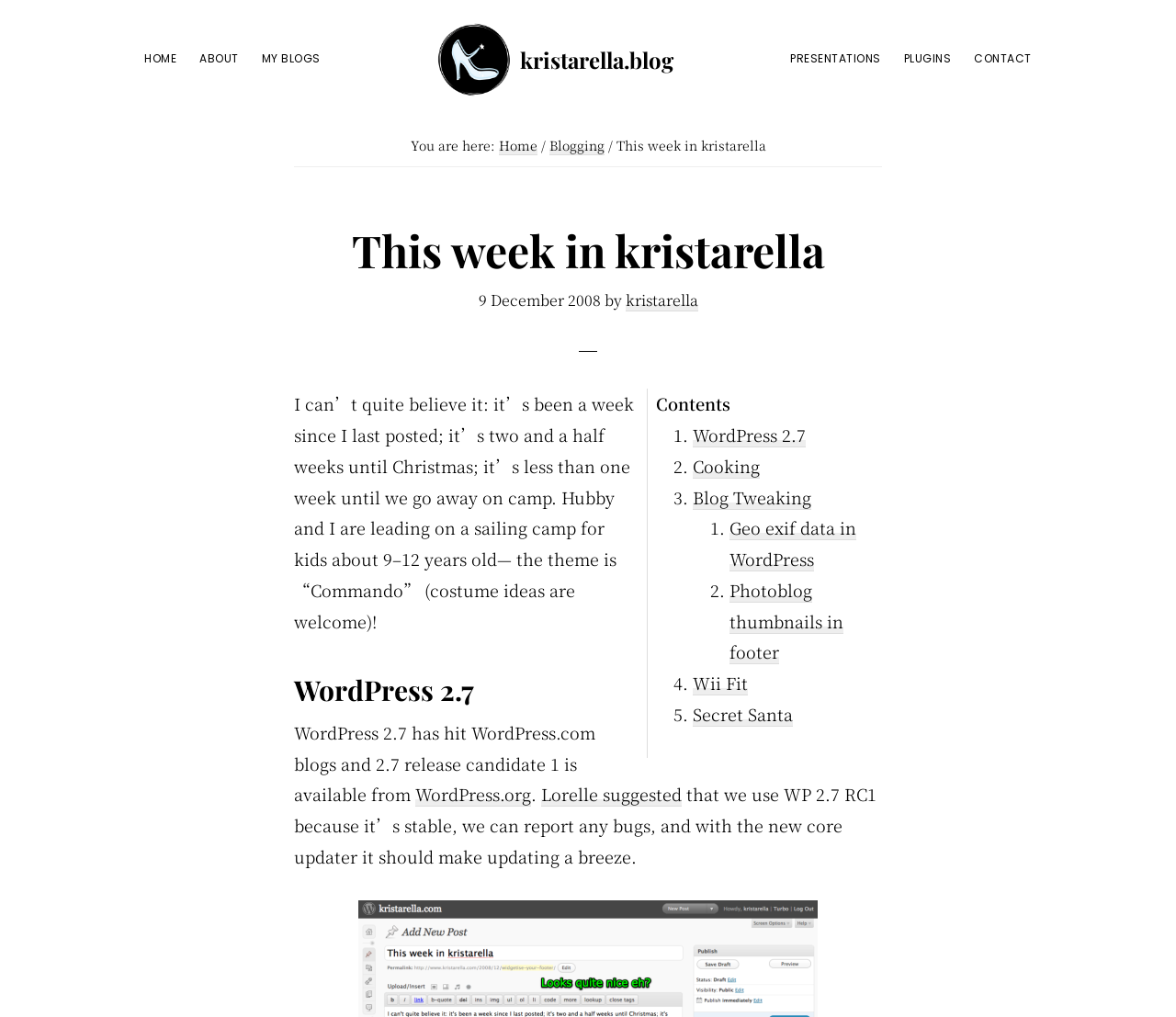Determine the bounding box coordinates for the UI element matching this description: "Photoblog thumbnails in footer".

[0.62, 0.568, 0.717, 0.653]